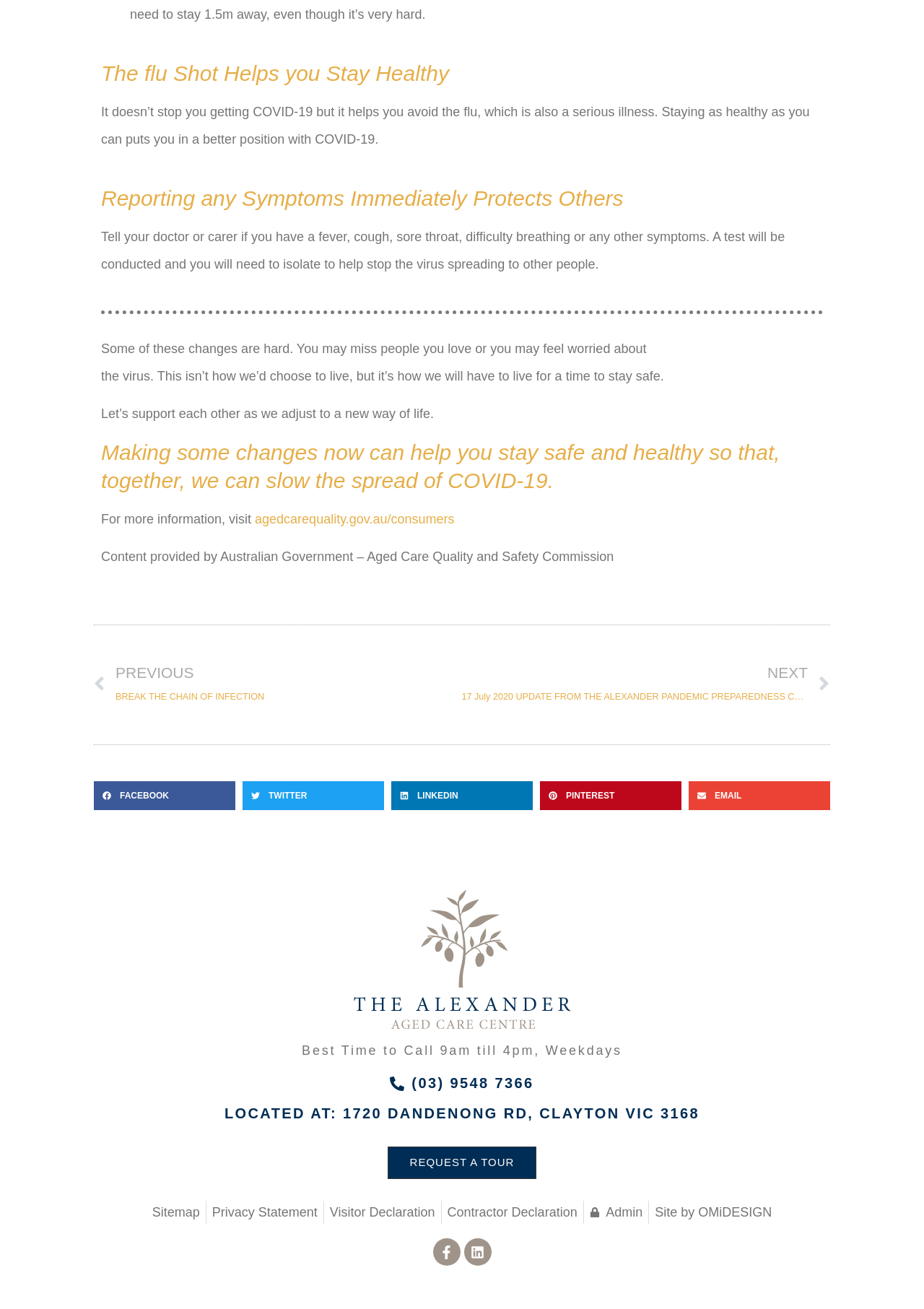Answer this question using a single word or a brief phrase:
How can I get more information about COVID-19 and flu prevention?

Visit agedcarequality.gov.au/consumers